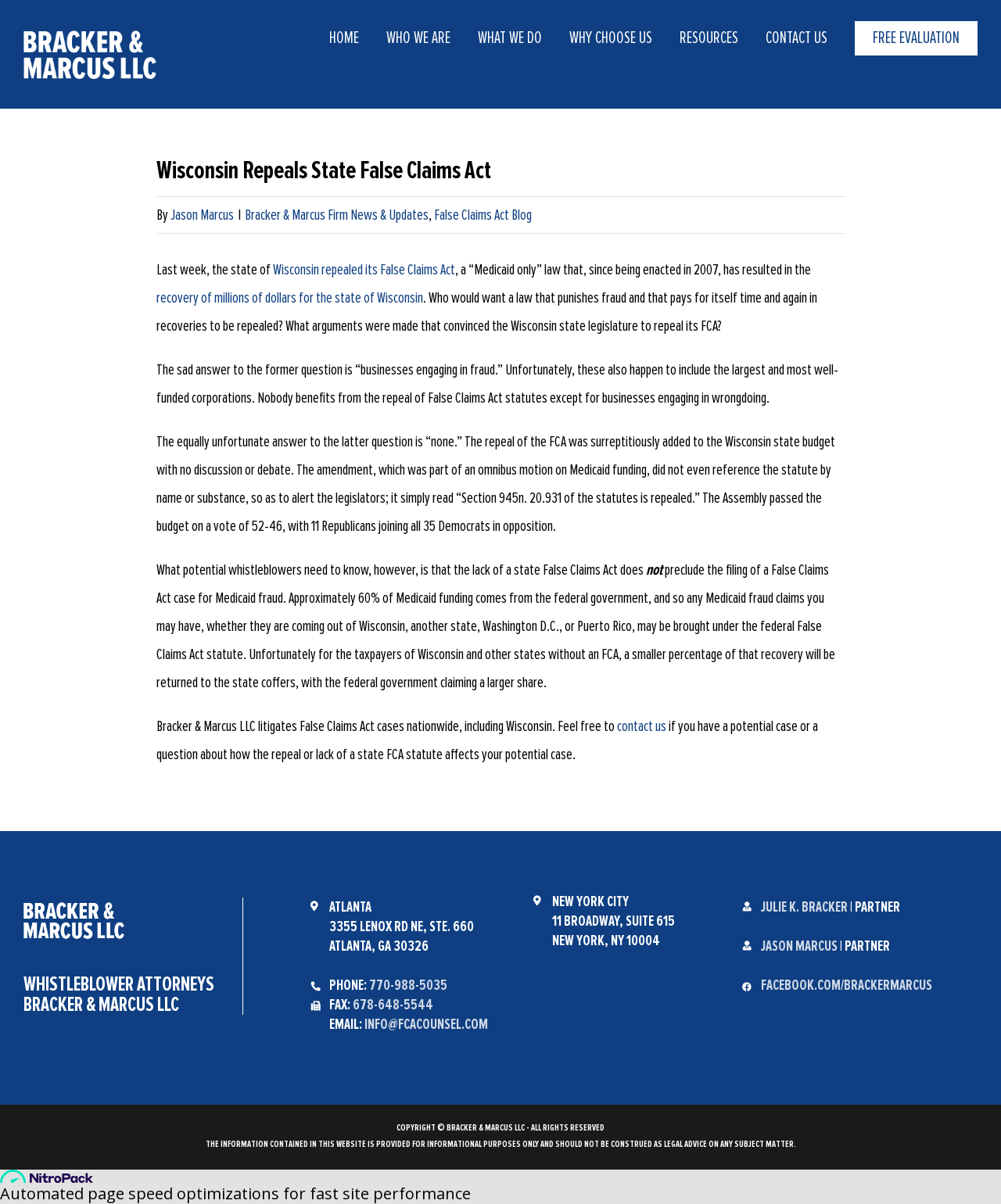Please identify the coordinates of the bounding box for the clickable region that will accomplish this instruction: "Read the article about The Ugly Side of Delicious Culinary and Cake".

None